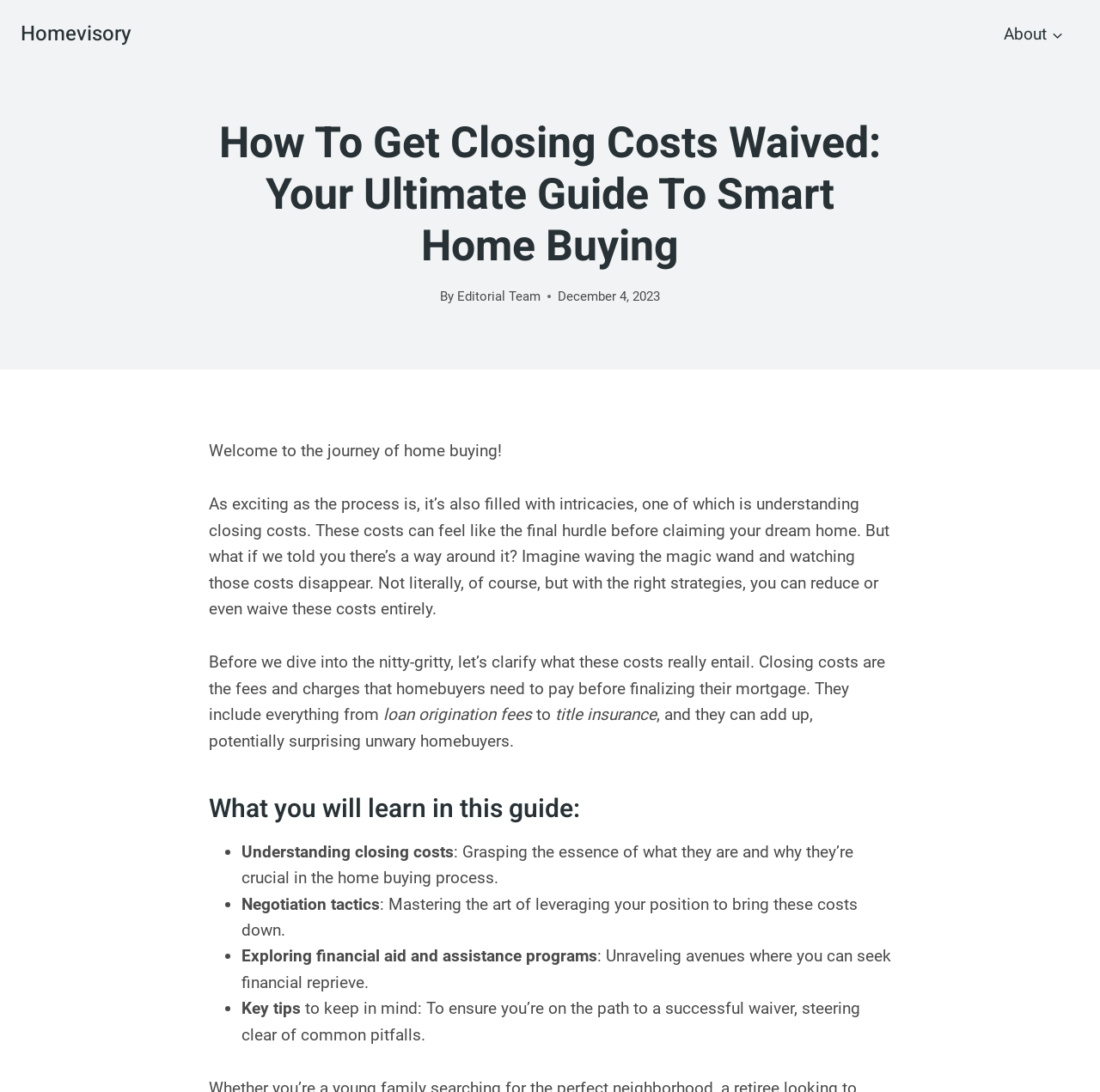With reference to the image, please provide a detailed answer to the following question: What are closing costs in the home buying process?

The definition of closing costs can be found by reading the text, which explains that closing costs are the fees and charges that homebuyers need to pay before finalizing their mortgage, including loan origination fees, title insurance, and others.